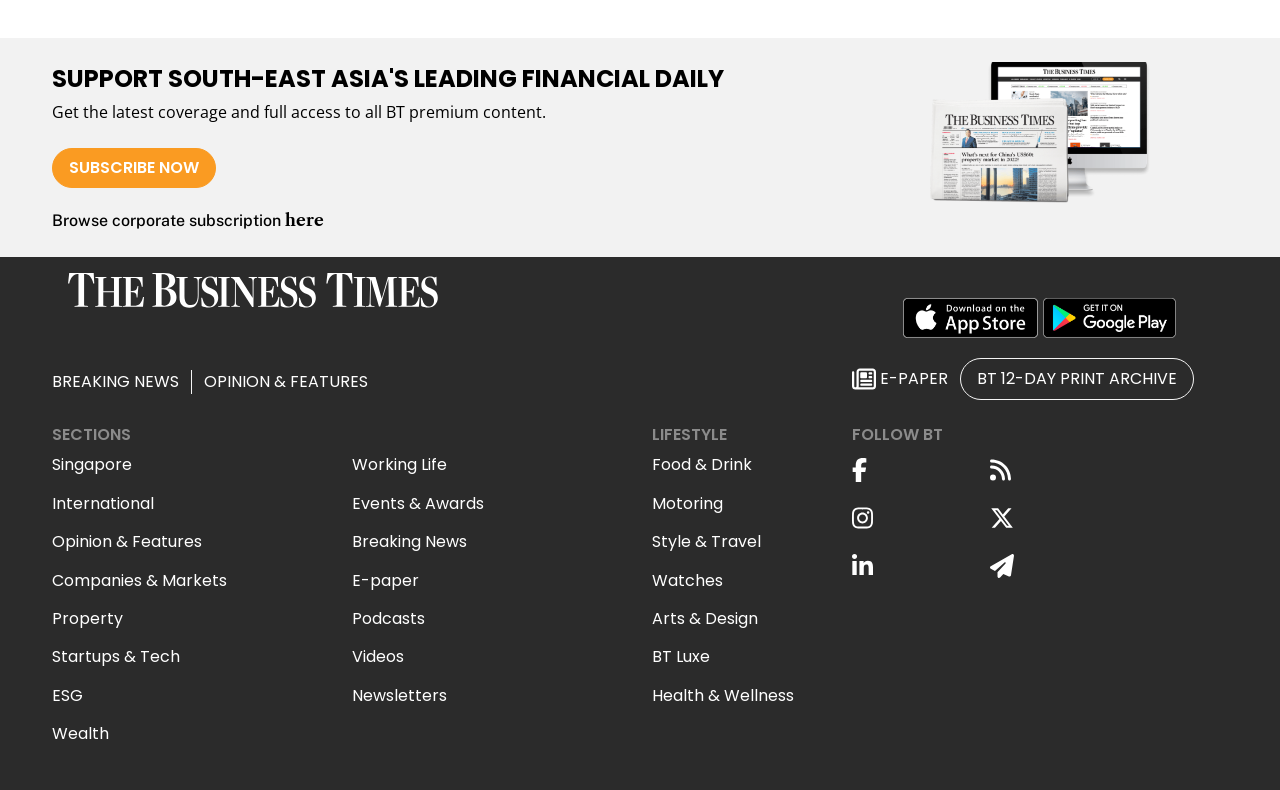Please identify the bounding box coordinates of where to click in order to follow the instruction: "Download the app on Apple Store".

[0.705, 0.376, 0.811, 0.428]